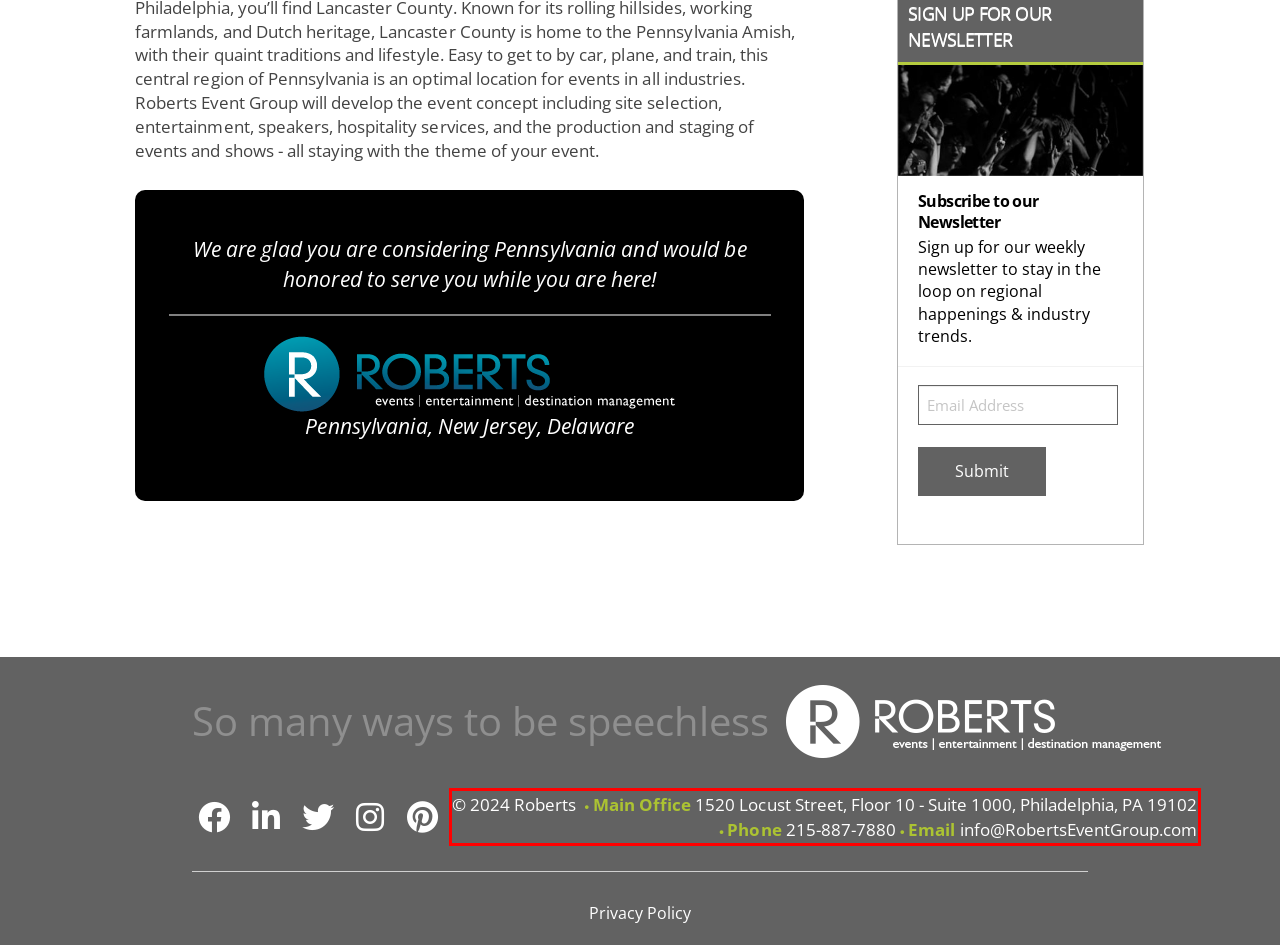Using the webpage screenshot, recognize and capture the text within the red bounding box.

© 2024 Roberts • Main Office 1520 Locust Street, Floor 10 - Suite 1000, Philadelphia, PA 19102 • Phone 215-887-7880 • Email info@RobertsEventGroup.com